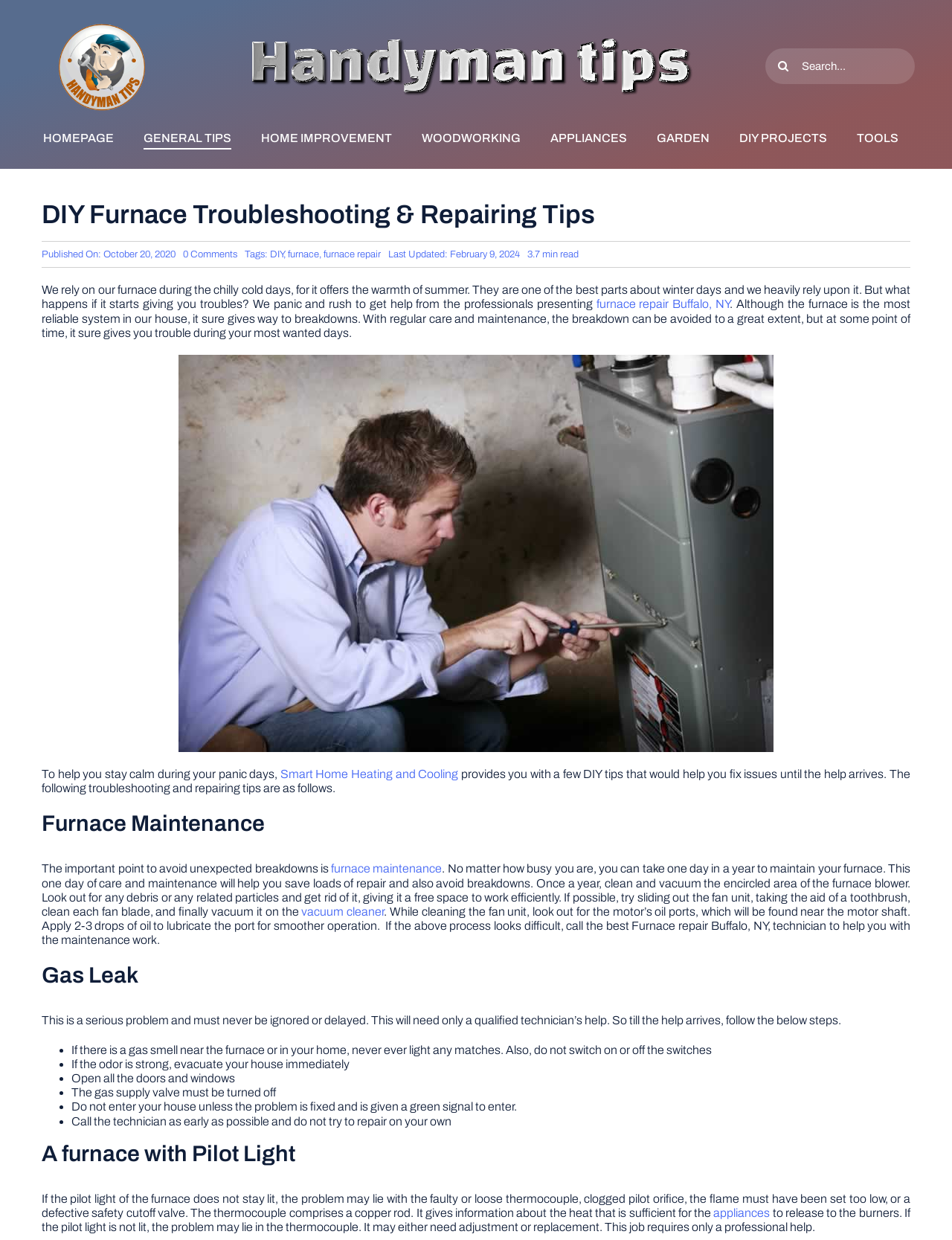Please identify the bounding box coordinates of the element on the webpage that should be clicked to follow this instruction: "Go to top of the page". The bounding box coordinates should be given as four float numbers between 0 and 1, formatted as [left, top, right, bottom].

[0.904, 0.747, 0.941, 0.768]